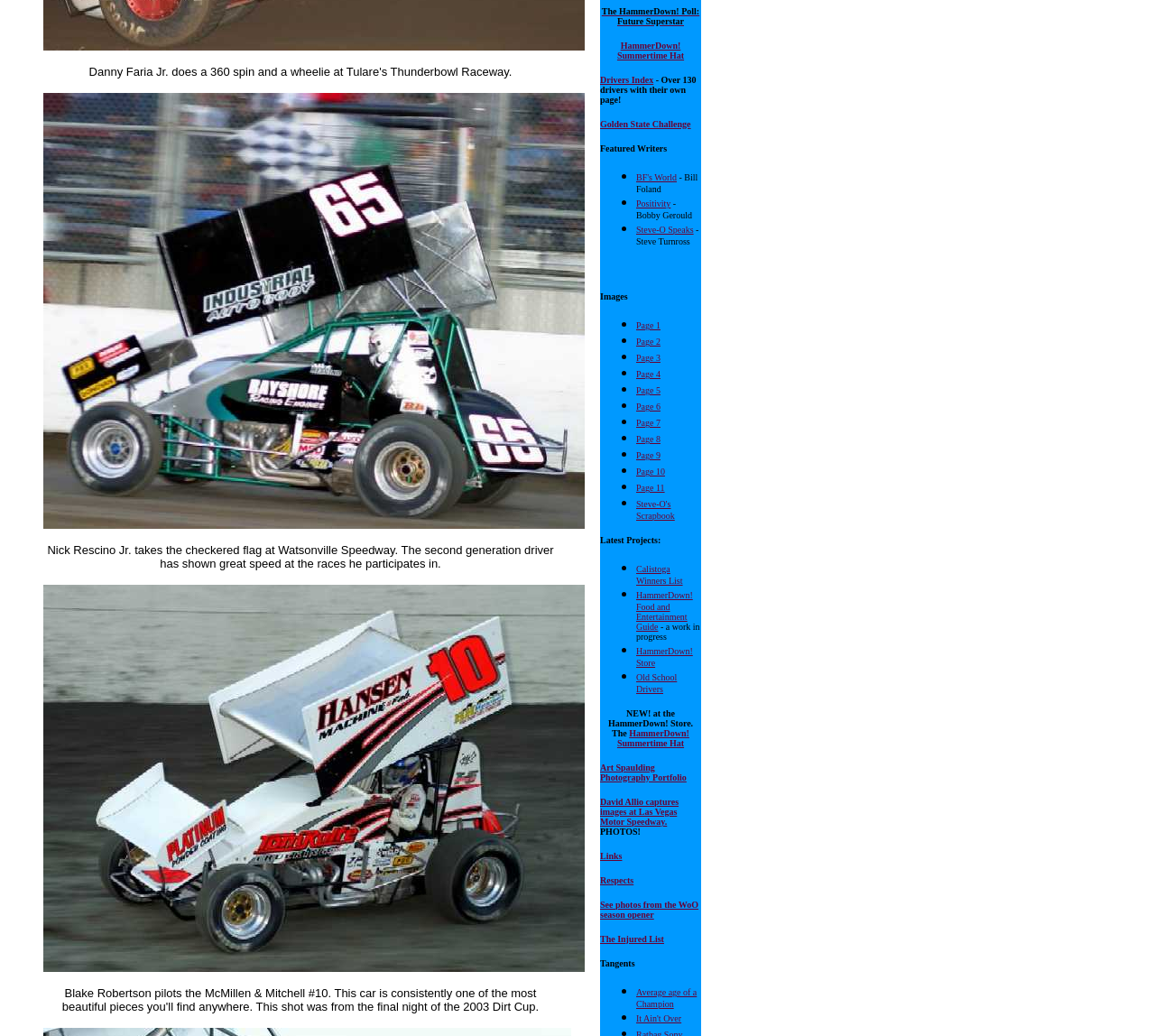Identify the bounding box for the UI element specified in this description: "Golden State Challenge". The coordinates must be four float numbers between 0 and 1, formatted as [left, top, right, bottom].

[0.52, 0.115, 0.598, 0.125]